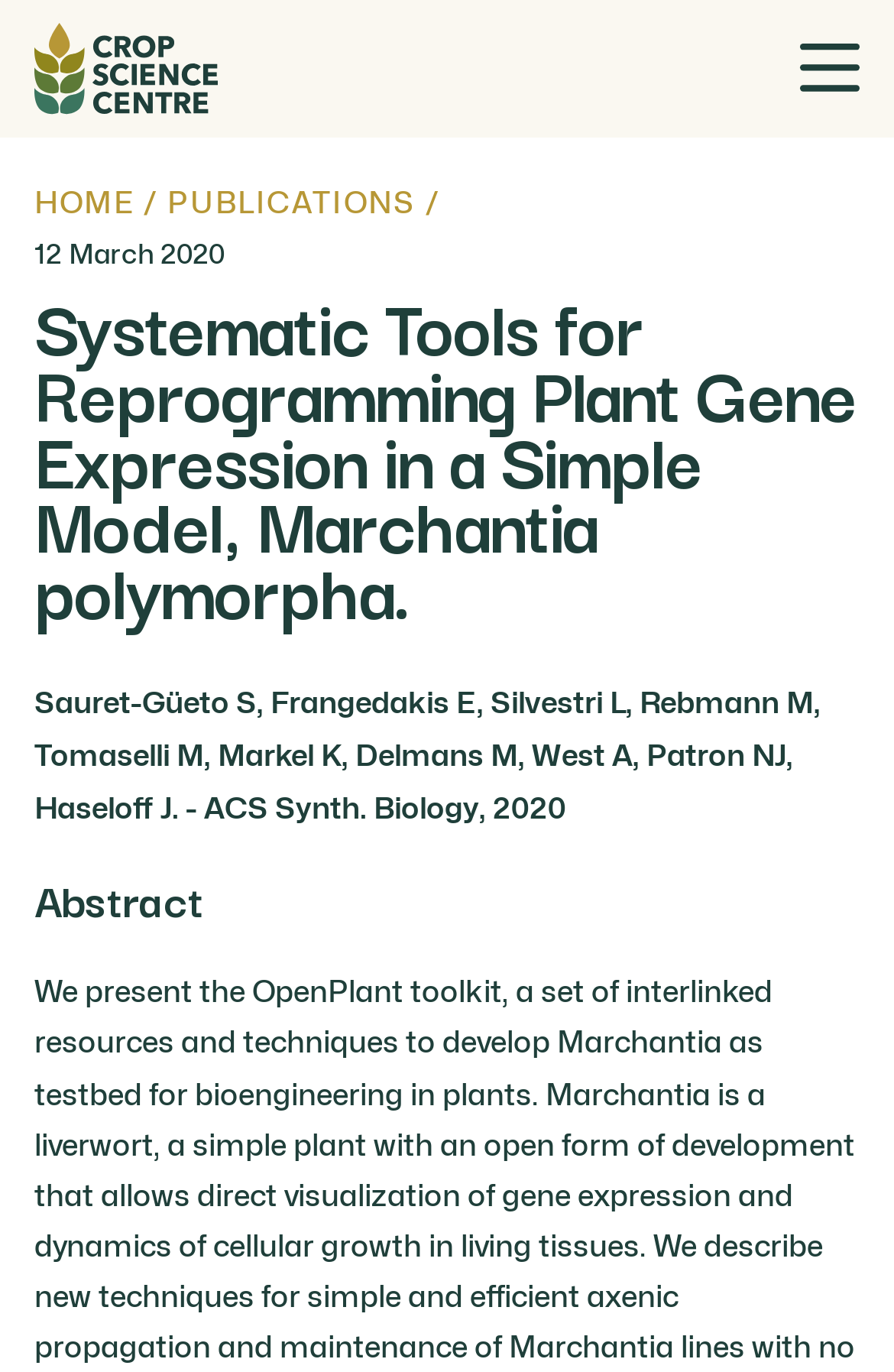Find the bounding box coordinates for the area that must be clicked to perform this action: "Go to 'Crop pathogen immunity'".

[0.141, 0.035, 0.859, 0.081]